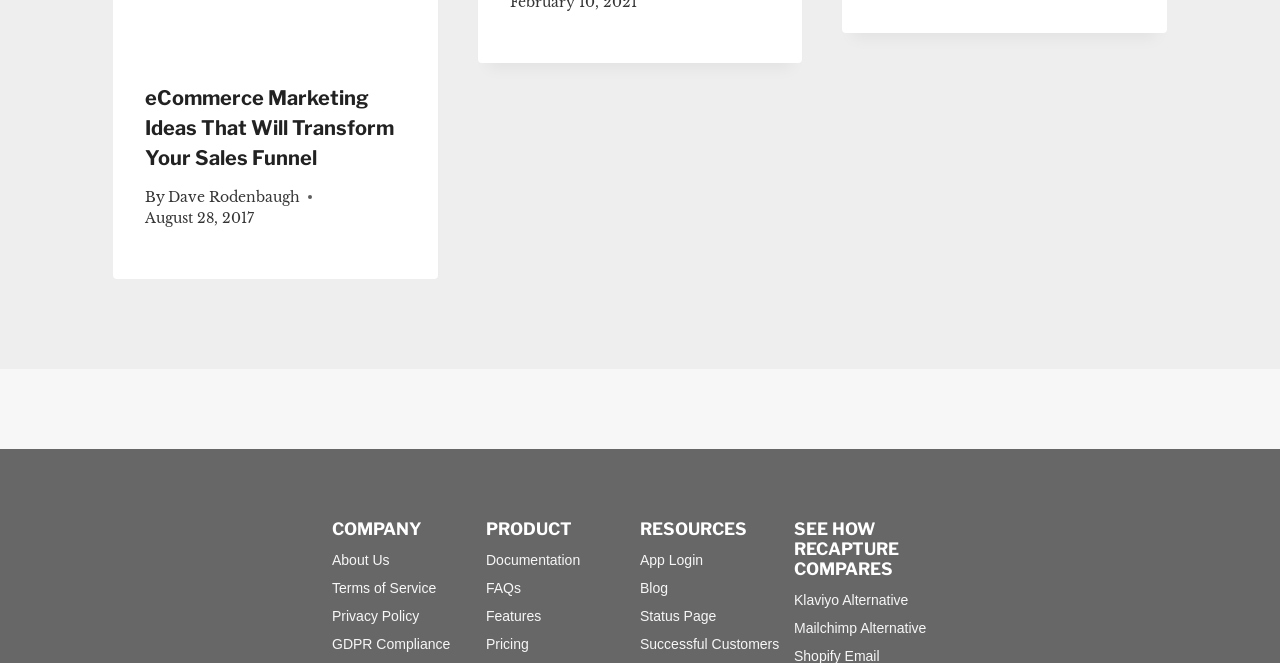What is the date of the article?
Answer the question with a thorough and detailed explanation.

The date of the article can be found in the header section, which is 'August 28, 2017'.